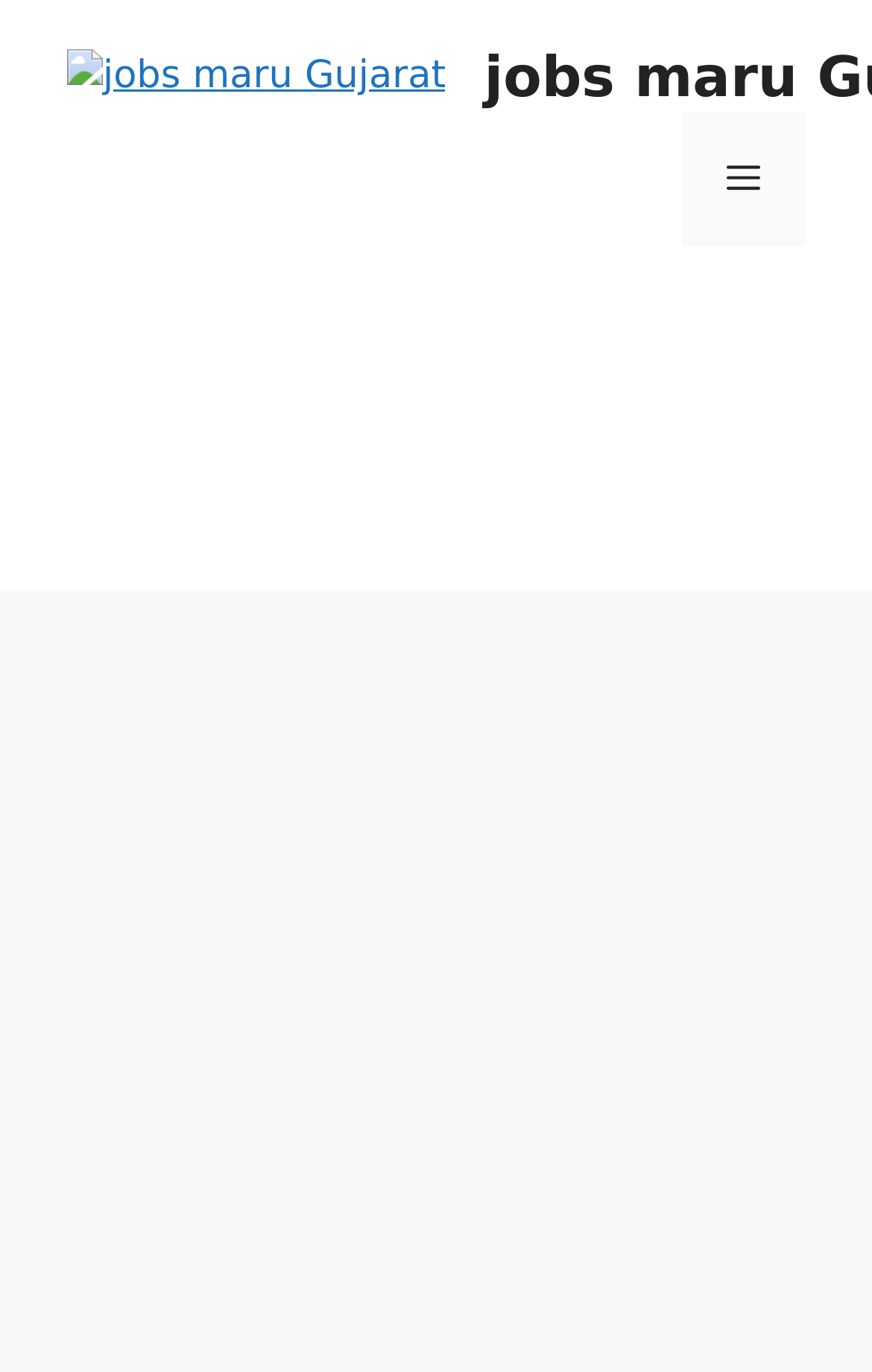What is the principal heading displayed on the webpage?

GPSSB Talati Answer Key 2023